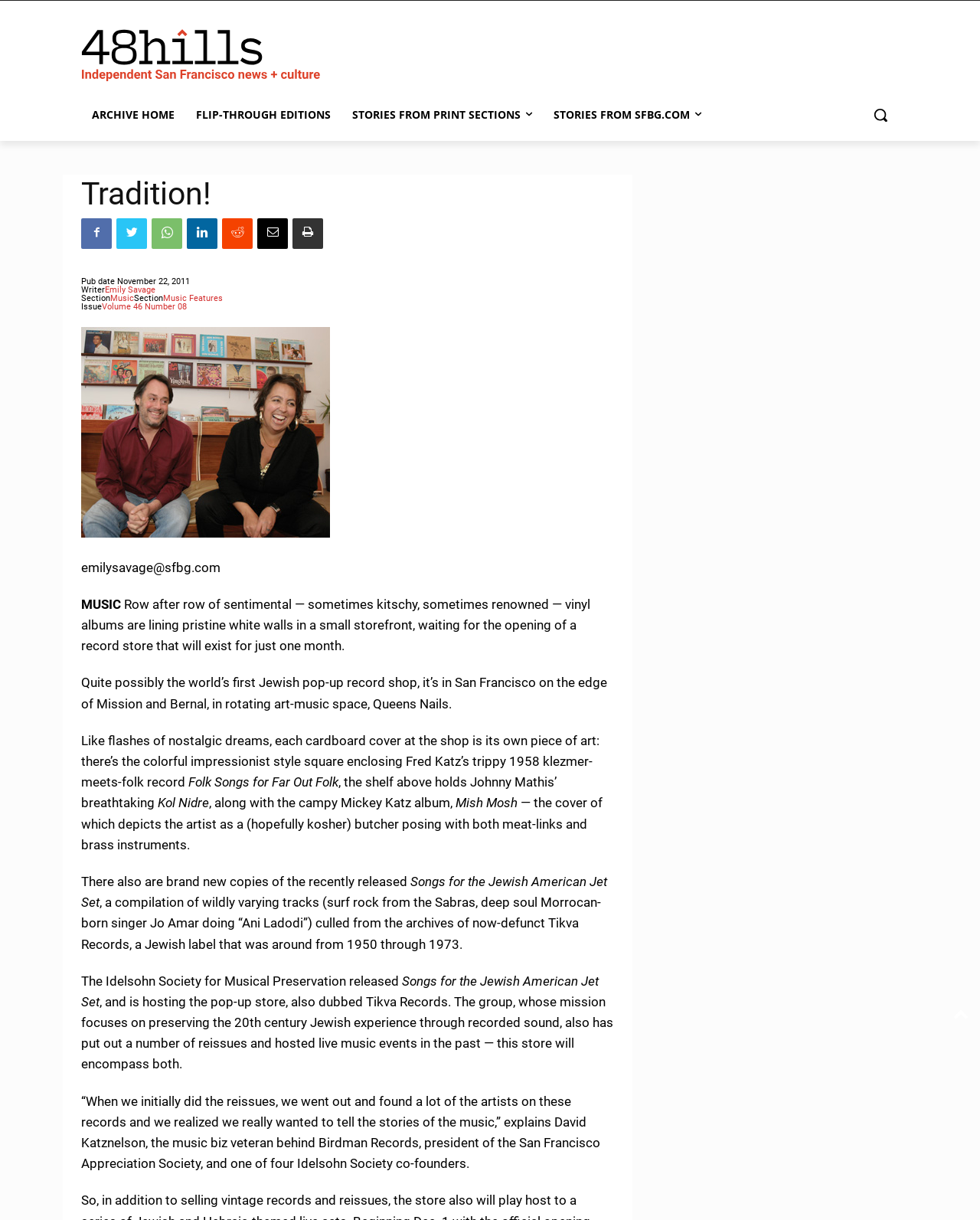Give a one-word or short phrase answer to this question: 
What is the name of the record store?

Tikva Records